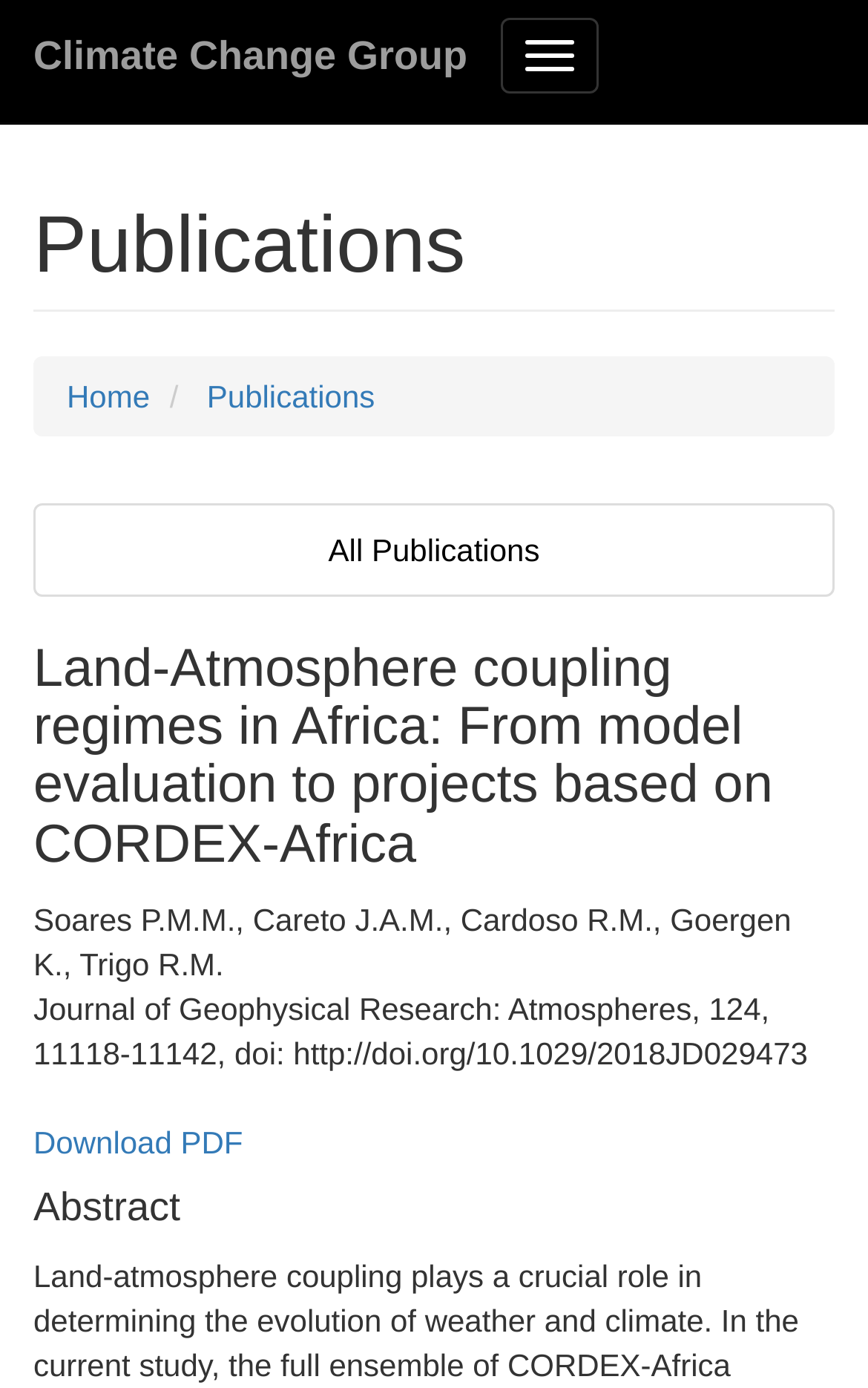Provide a thorough description of the webpage you see.

The webpage is about the Instituto Dom Luiz (IDLCC) and appears to be a publication page. At the top, there is a button to toggle navigation, and a link to the "Climate Change Group" is positioned at the top-left corner. 

Below the top section, there is a heading titled "Publications" that spans almost the entire width of the page. Underneath, there are three links: "Home", "Publications", and "All Publications", which are aligned horizontally and positioned near the top of the page.

The main content of the page is a publication entry, which includes a heading that describes the publication: "Land-Atmosphere coupling regimes in Africa: From model evaluation to projects based on CORDEX-Africa". Below the heading, there are two blocks of static text: the first lists the authors of the publication, and the second provides the publication details, including the journal name, volume, and DOI.

At the bottom of the publication entry, there is a link to "Download PDF". Finally, there is a heading titled "Abstract" that is positioned at the very bottom of the page.